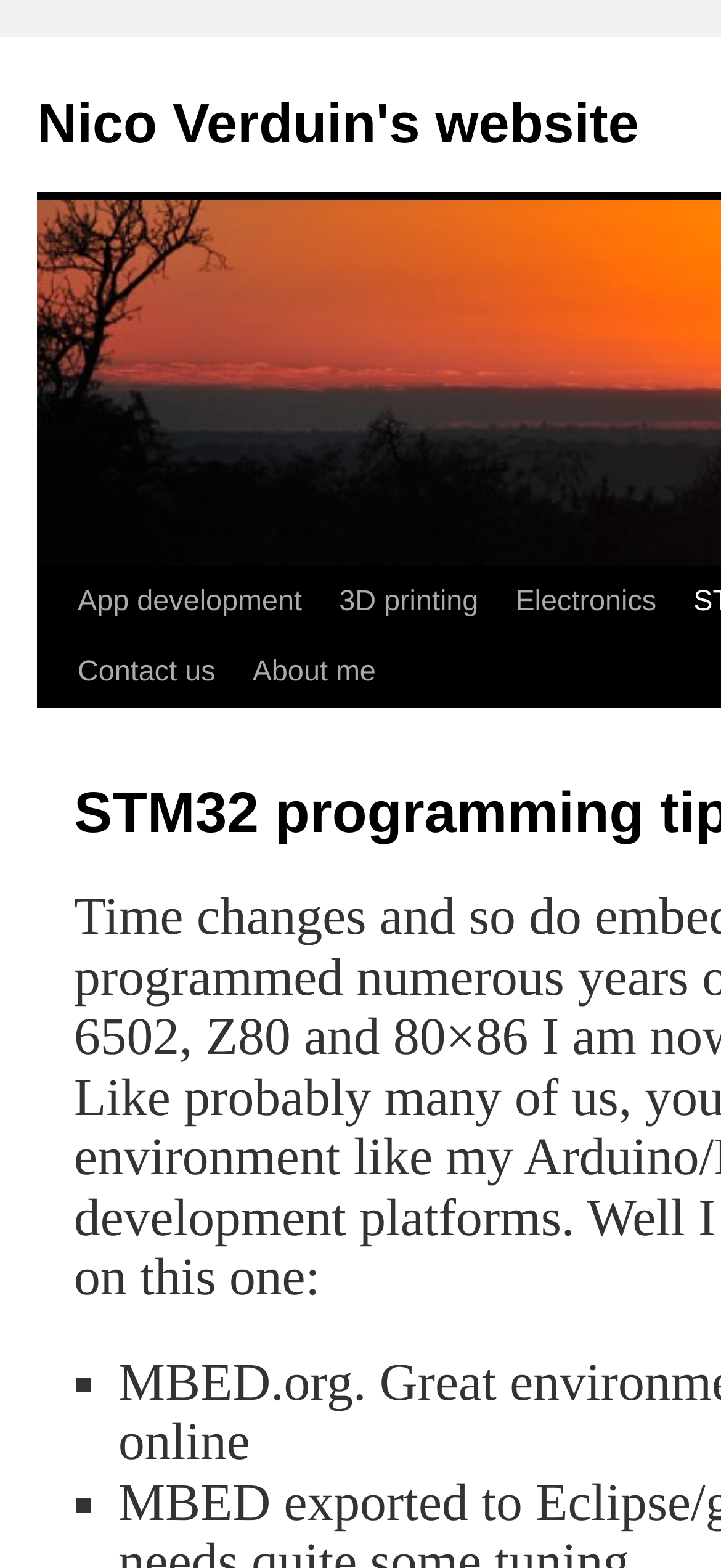How many sections are there on the webpage? From the image, respond with a single word or brief phrase.

2